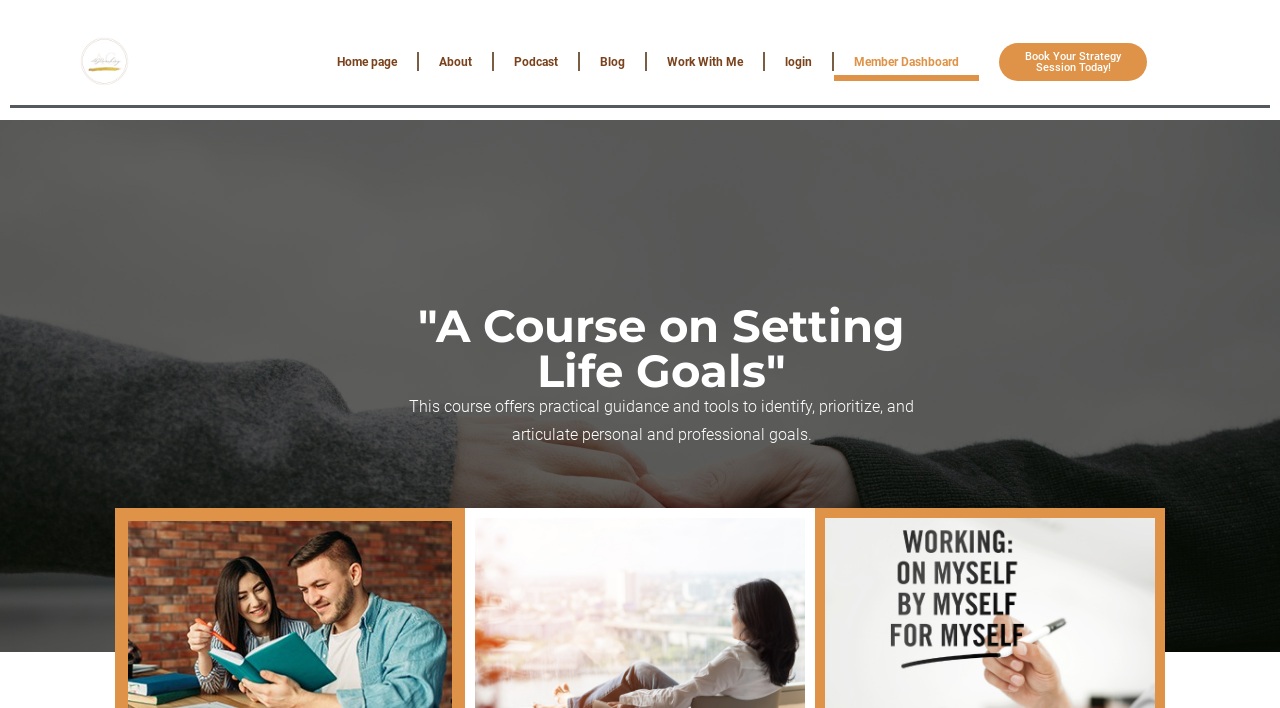Find the bounding box coordinates of the clickable region needed to perform the following instruction: "view work with me". The coordinates should be provided as four float numbers between 0 and 1, i.e., [left, top, right, bottom].

[0.506, 0.06, 0.596, 0.114]